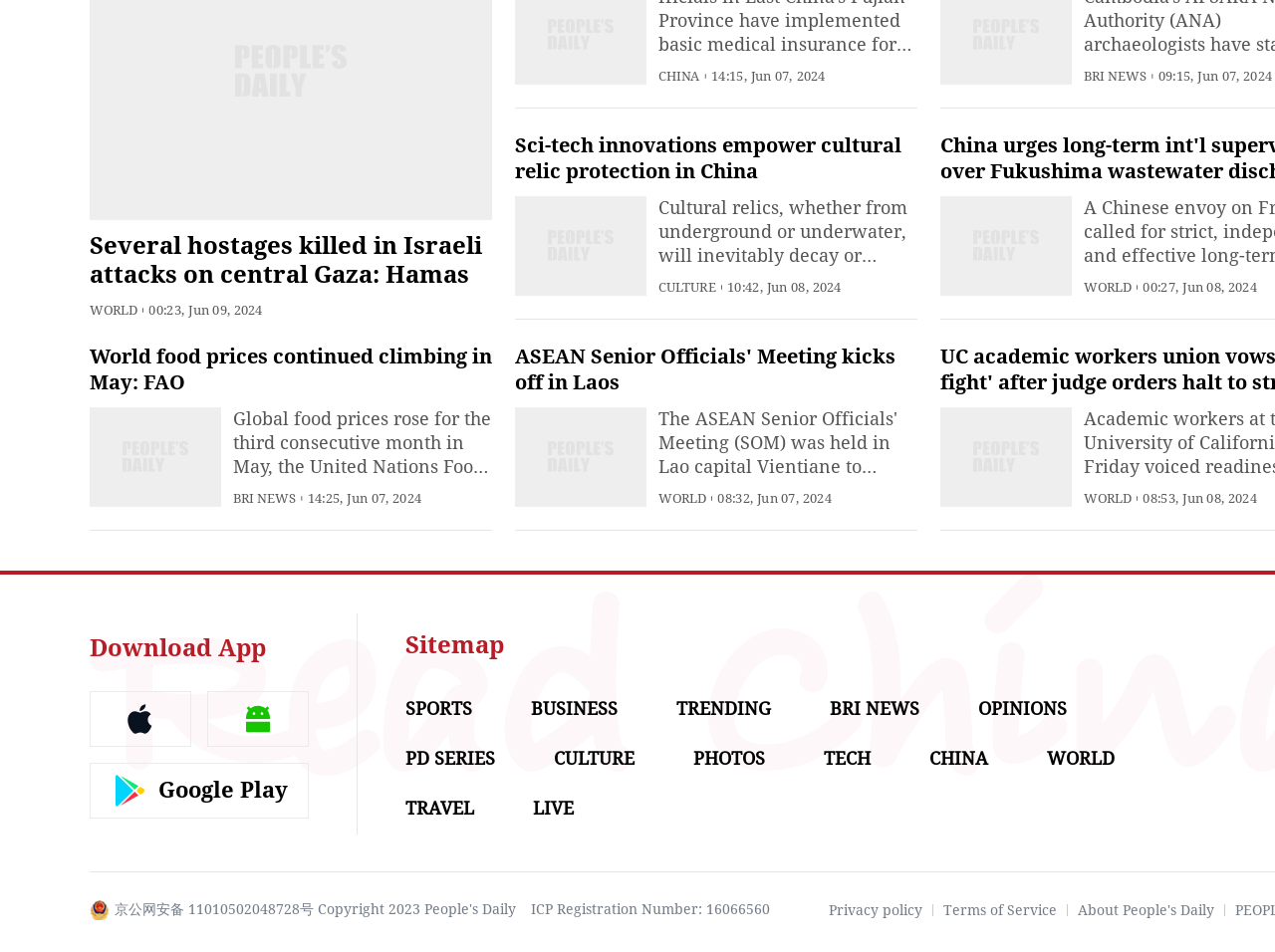Determine the bounding box coordinates of the clickable region to follow the instruction: "Share this page on Facebook".

None